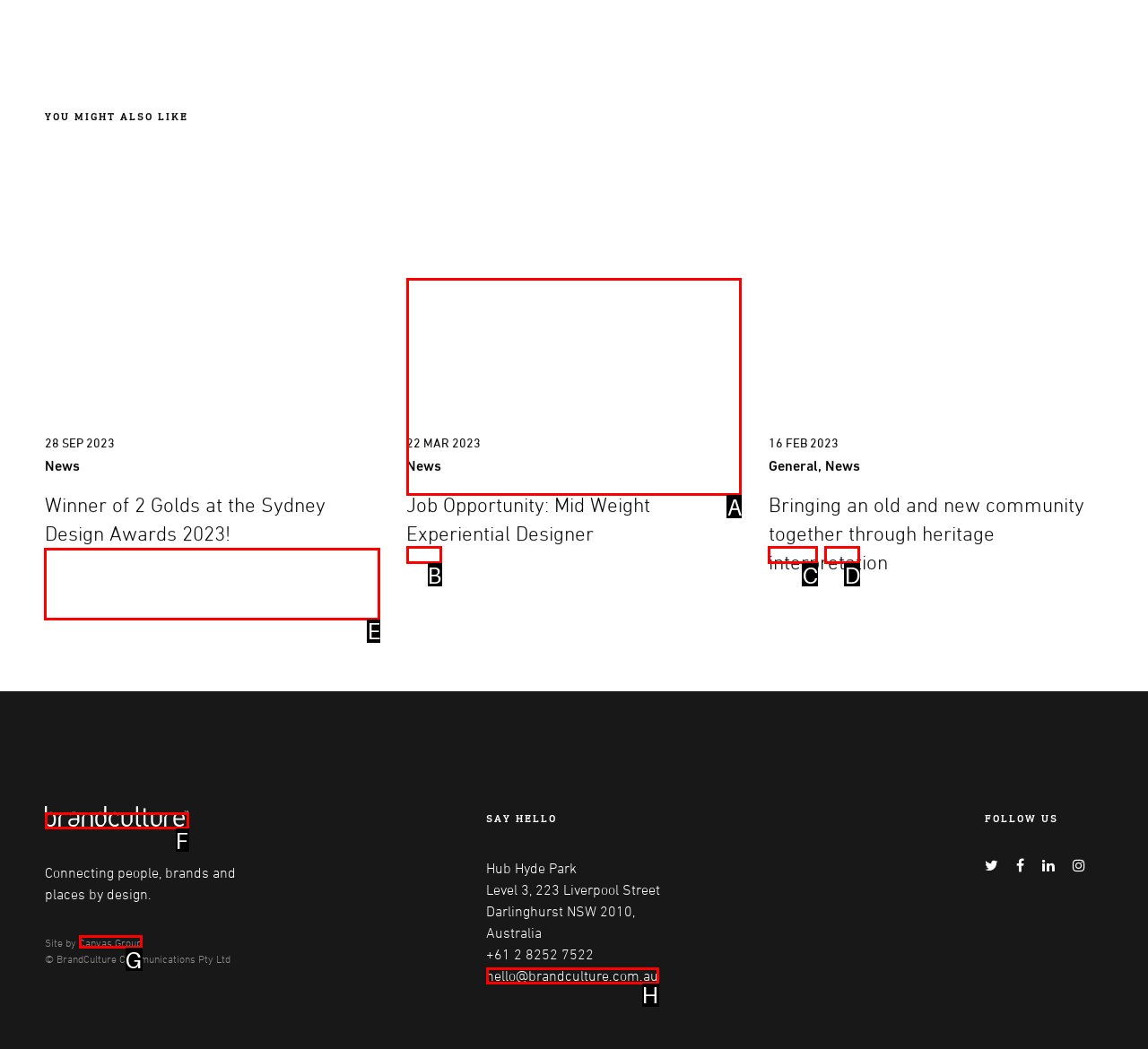Choose the HTML element to click for this instruction: Read the recent post 'Saying Sorry Can Save A Friendship' Answer with the letter of the correct choice from the given options.

None